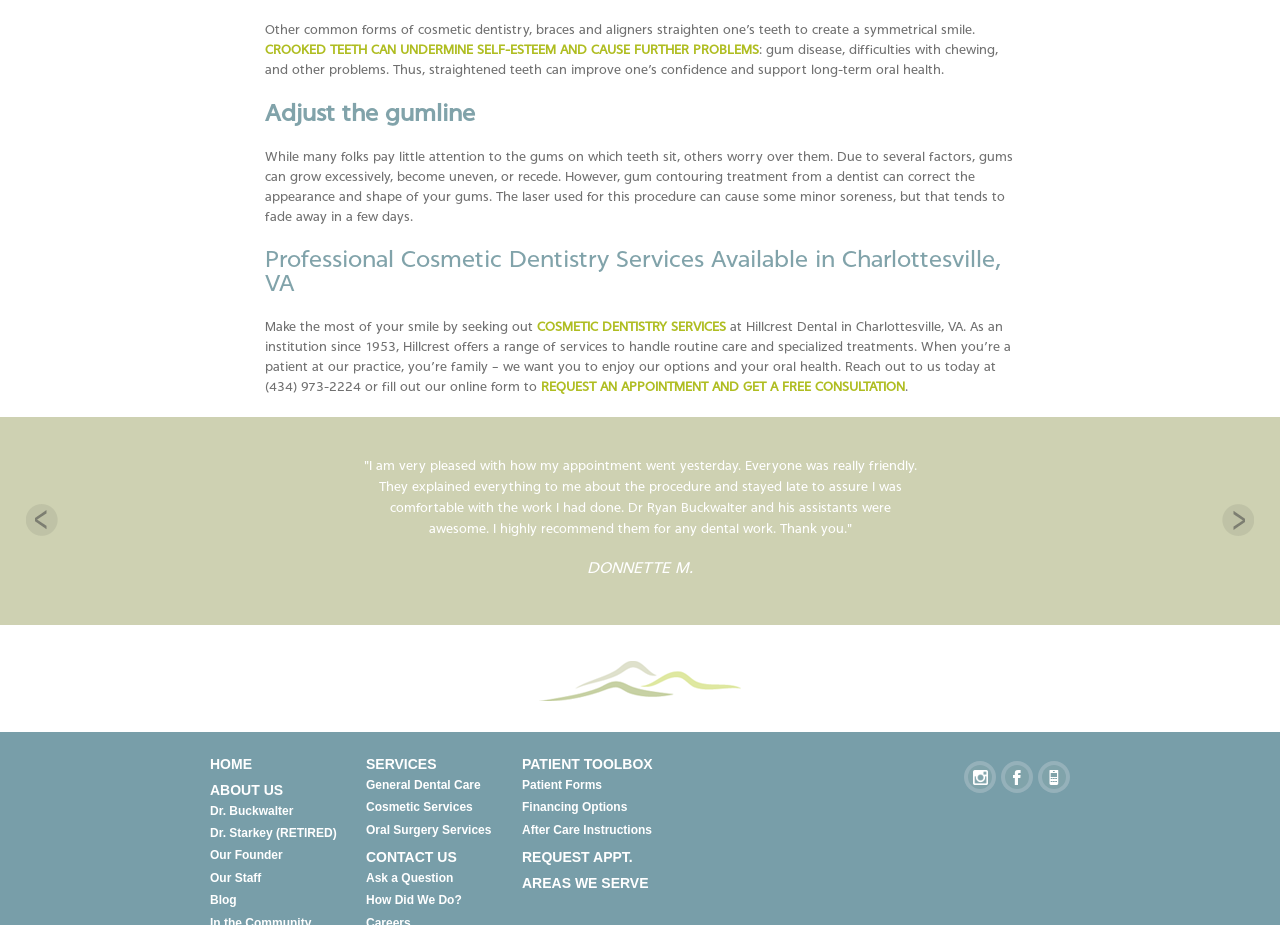Extract the bounding box coordinates of the UI element described by: "English". The coordinates should include four float numbers ranging from 0 to 1, e.g., [left, top, right, bottom].

None